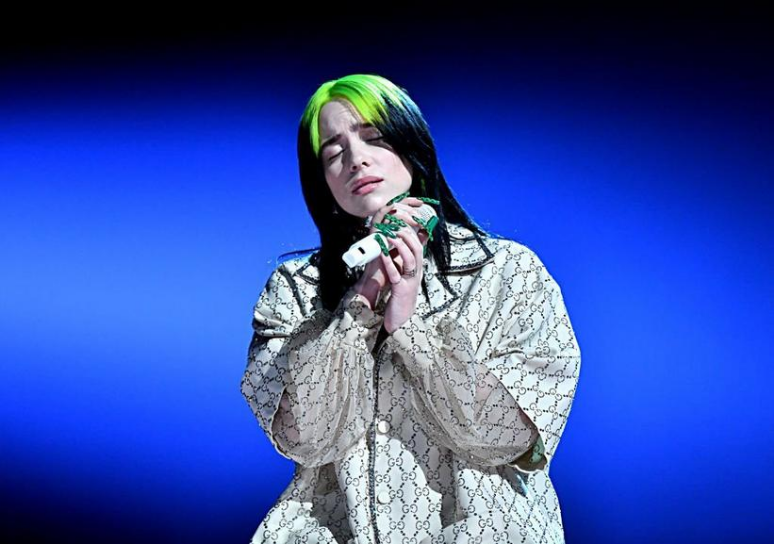What is the dominant color of the backdrop?
From the image, respond using a single word or phrase.

Deep blues